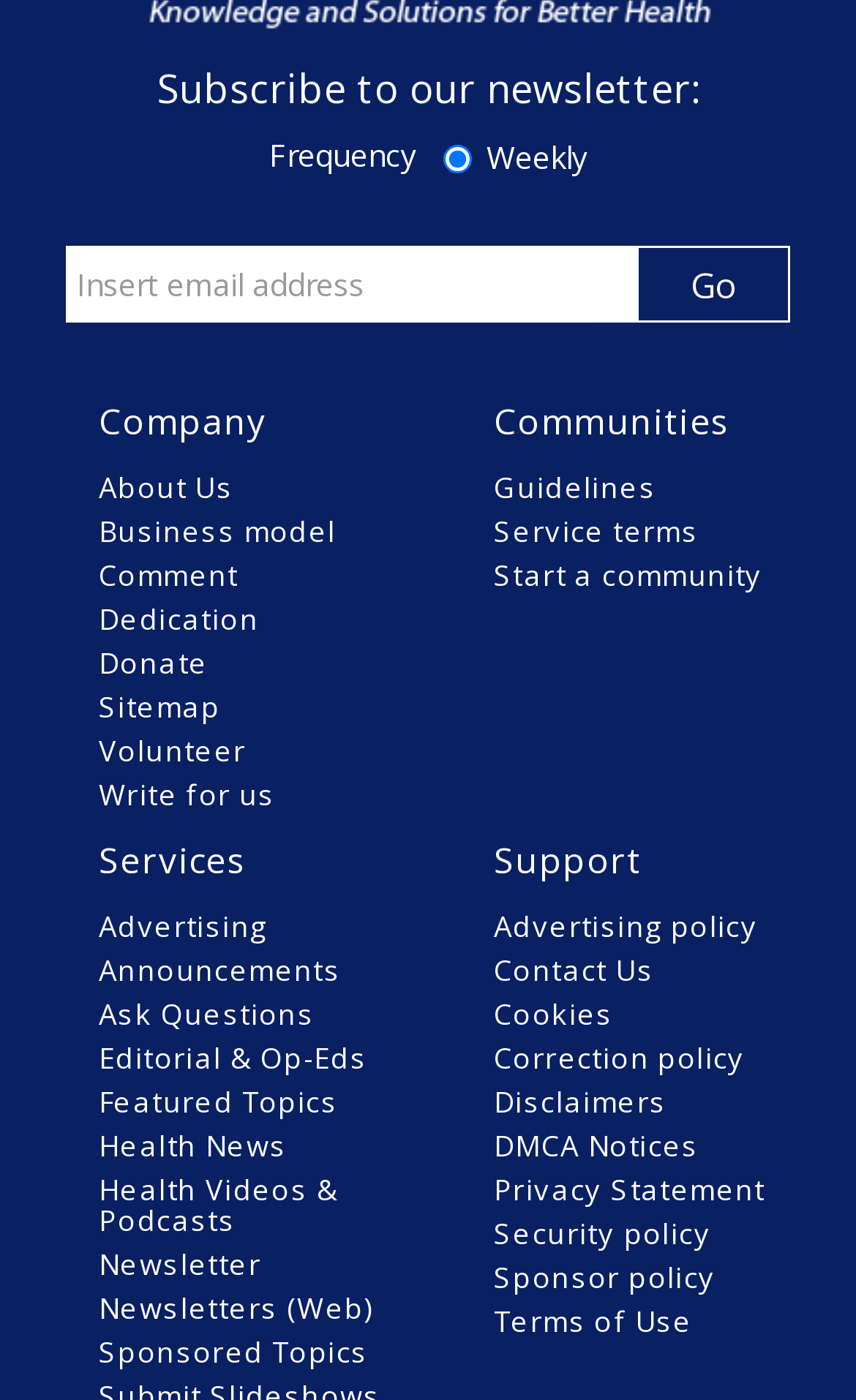Respond with a single word or phrase:
How many categories are listed on the webpage?

Three